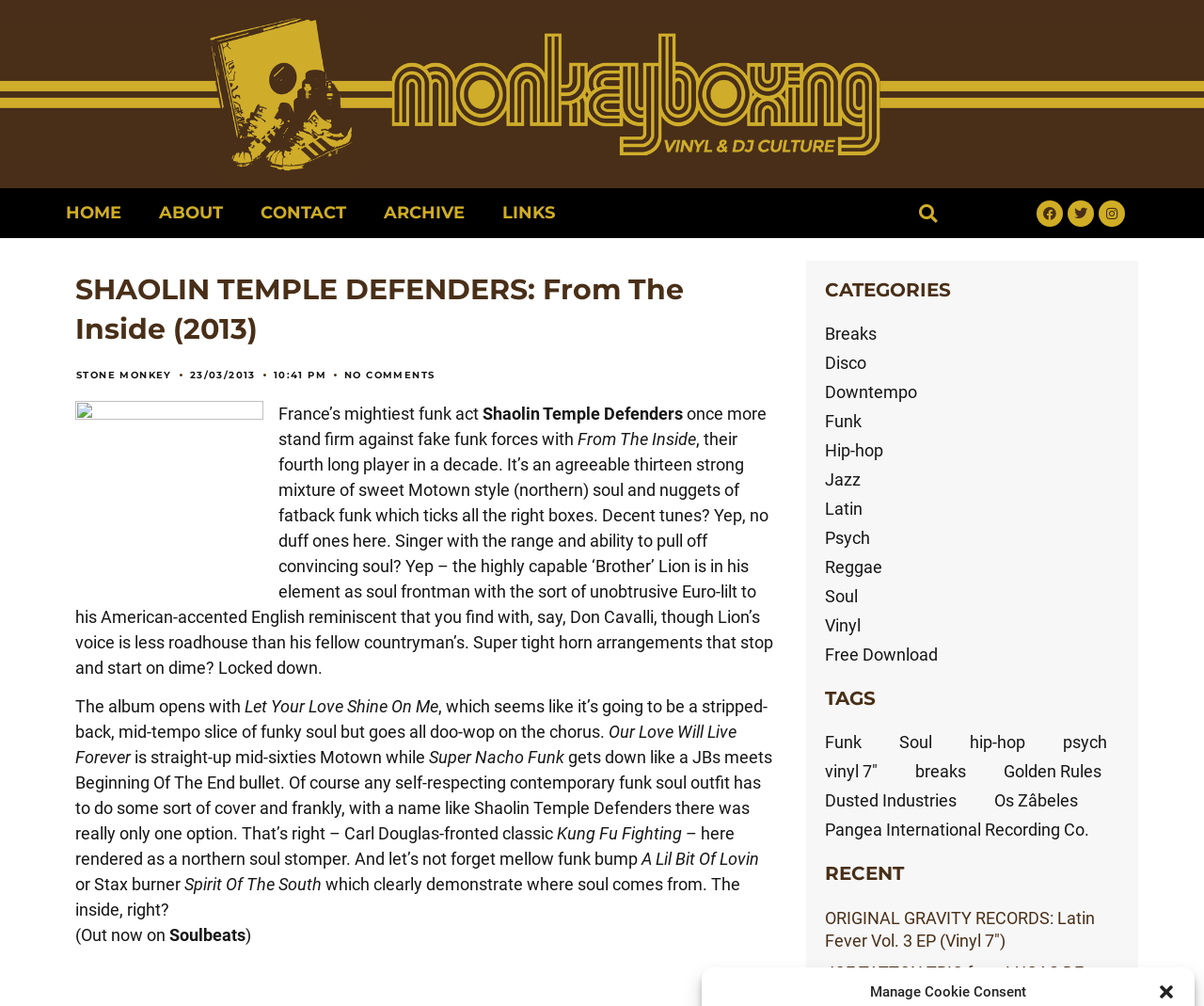Please provide the bounding box coordinates for the element that needs to be clicked to perform the following instruction: "Read more about 'STONE MONKEY'". The coordinates should be given as four float numbers between 0 and 1, i.e., [left, top, right, bottom].

[0.055, 0.366, 0.143, 0.38]